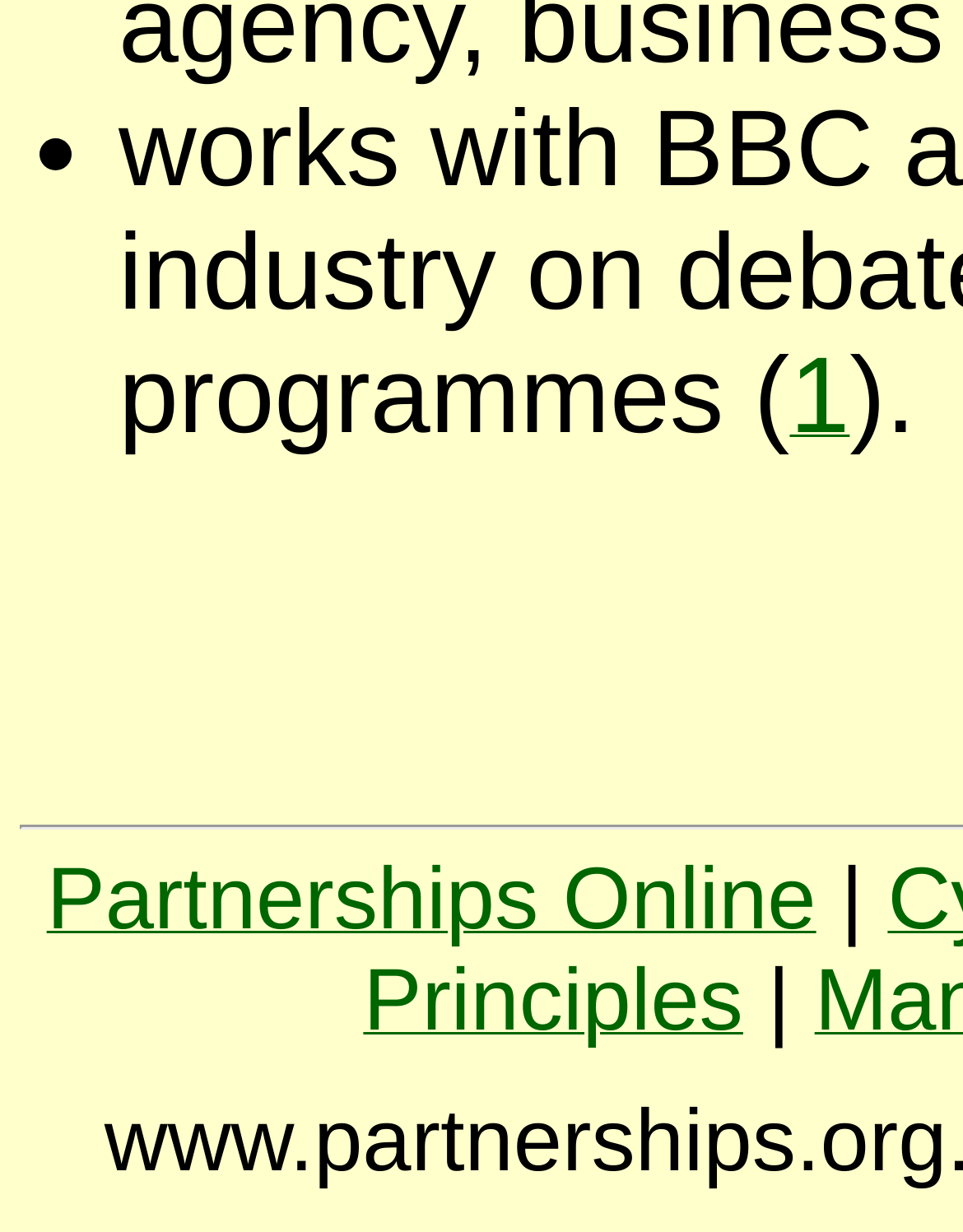What is the first item in the list?
Look at the screenshot and respond with one word or a short phrase.

1